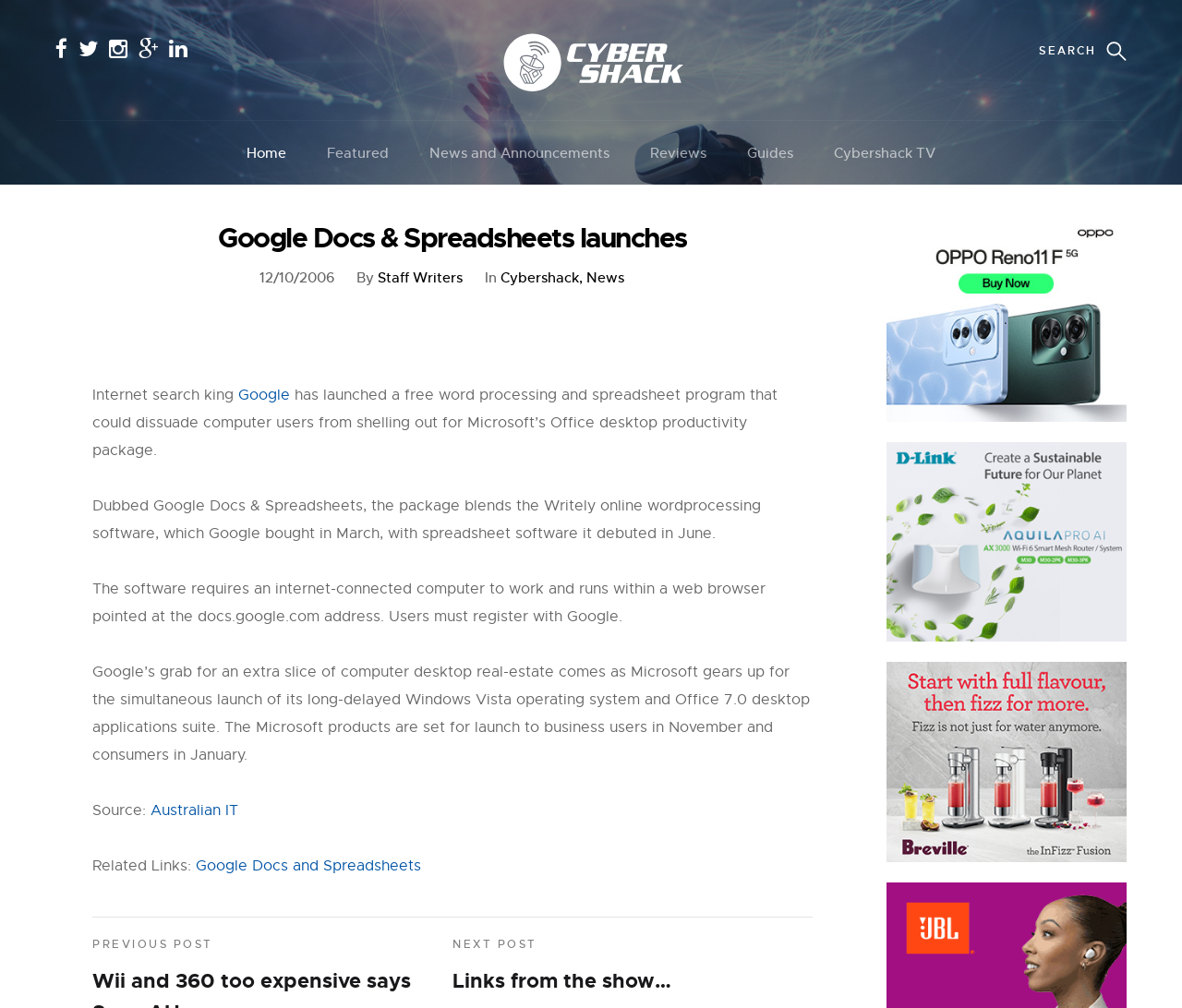Highlight the bounding box coordinates of the element that should be clicked to carry out the following instruction: "Read the news article dated '12/10/2006'". The coordinates must be given as four float numbers ranging from 0 to 1, i.e., [left, top, right, bottom].

[0.219, 0.266, 0.282, 0.283]